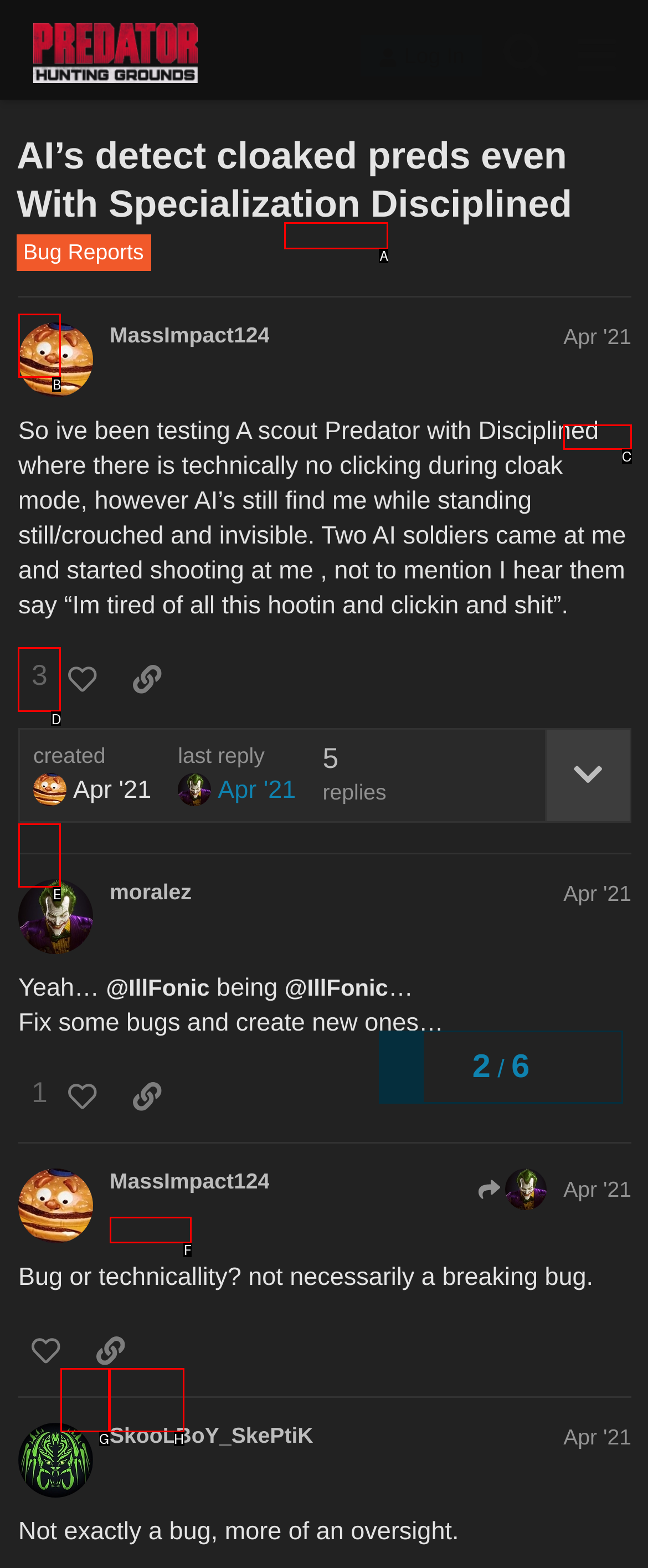Identify the correct UI element to click on to achieve the following task: Like a post Respond with the corresponding letter from the given choices.

D